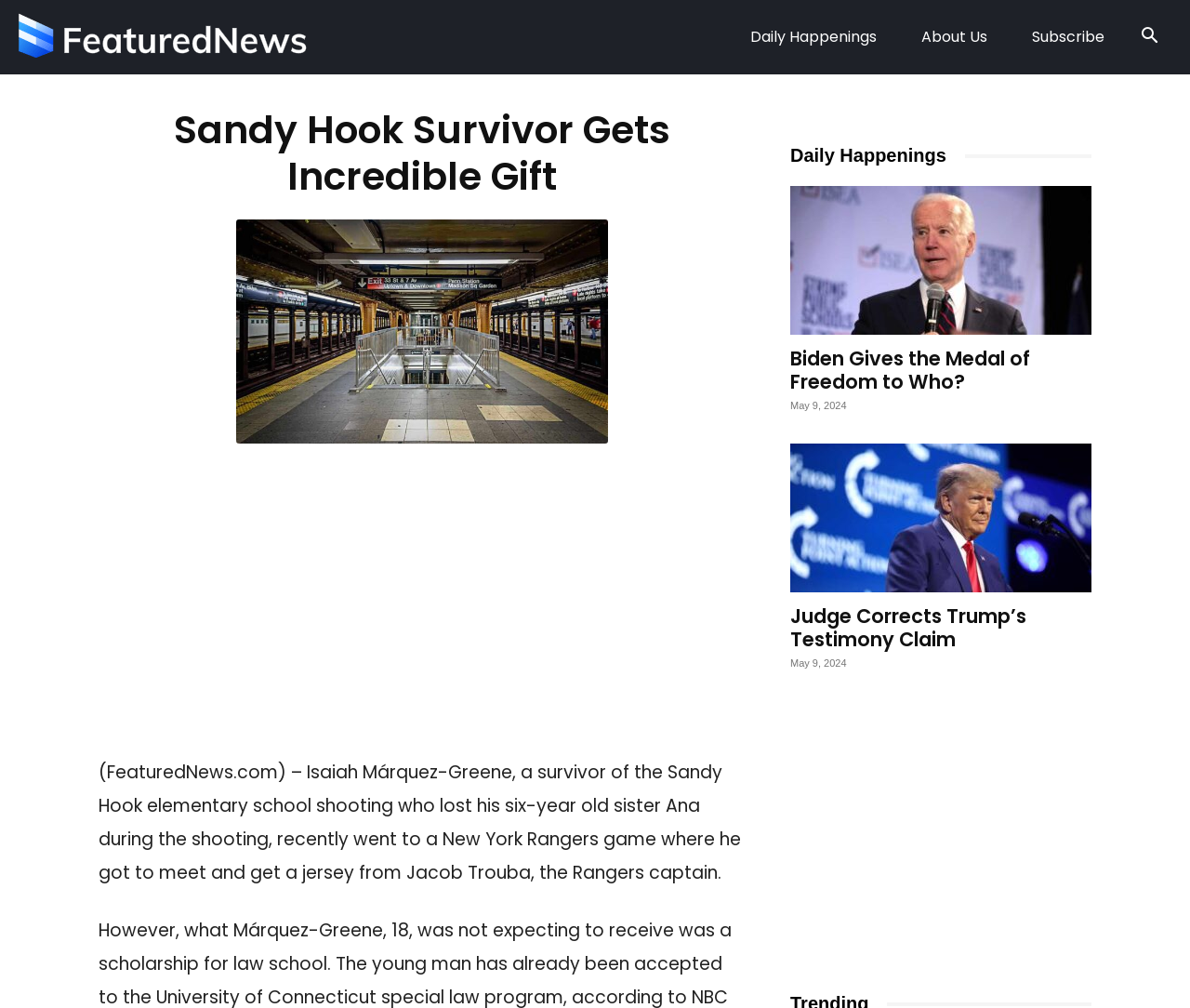How old was Ana when she died?
Please use the image to provide an in-depth answer to the question.

The article states that Isaiah Márquez-Greene lost his six-year-old sister Ana during the Sandy Hook elementary school shooting.